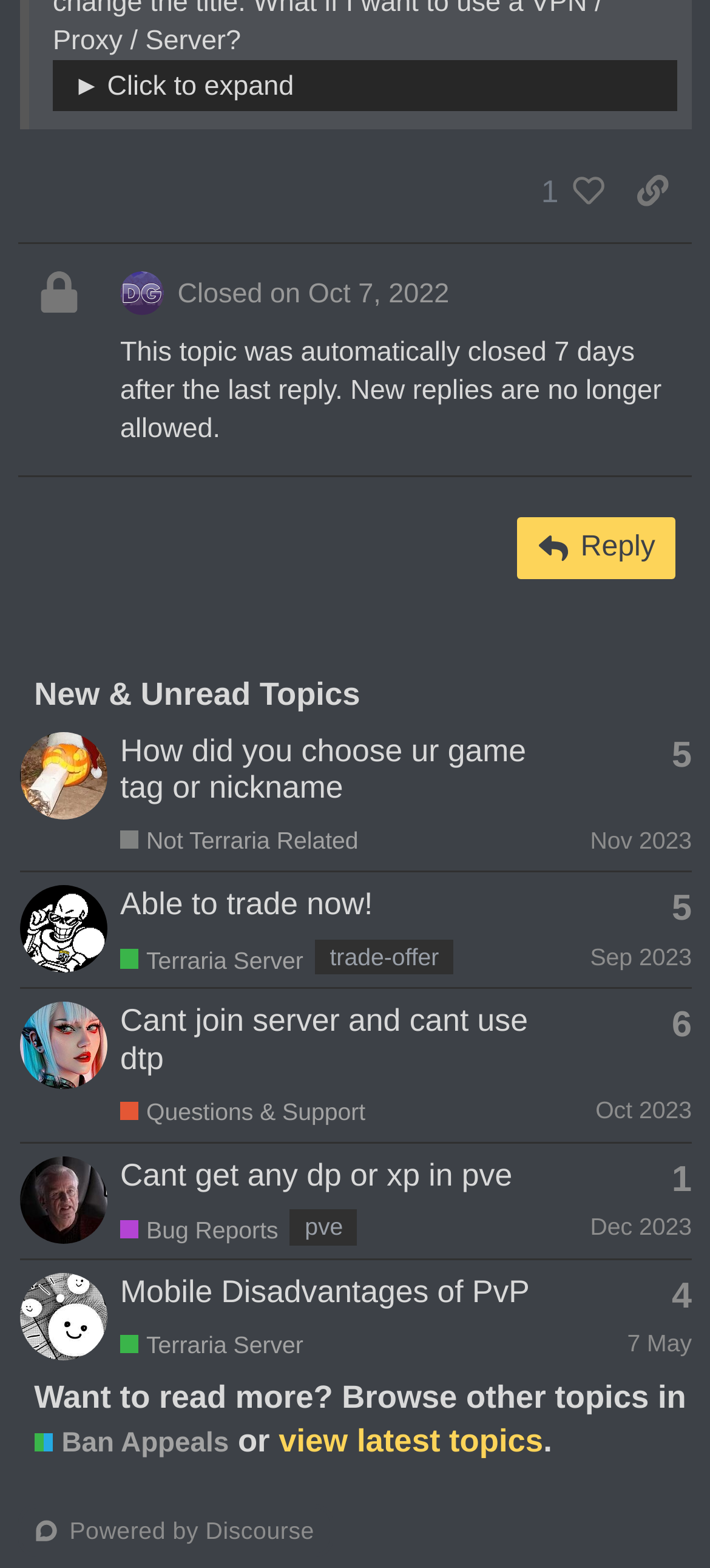Please identify the bounding box coordinates for the region that you need to click to follow this instruction: "View a user's profile".

[0.028, 0.484, 0.151, 0.503]